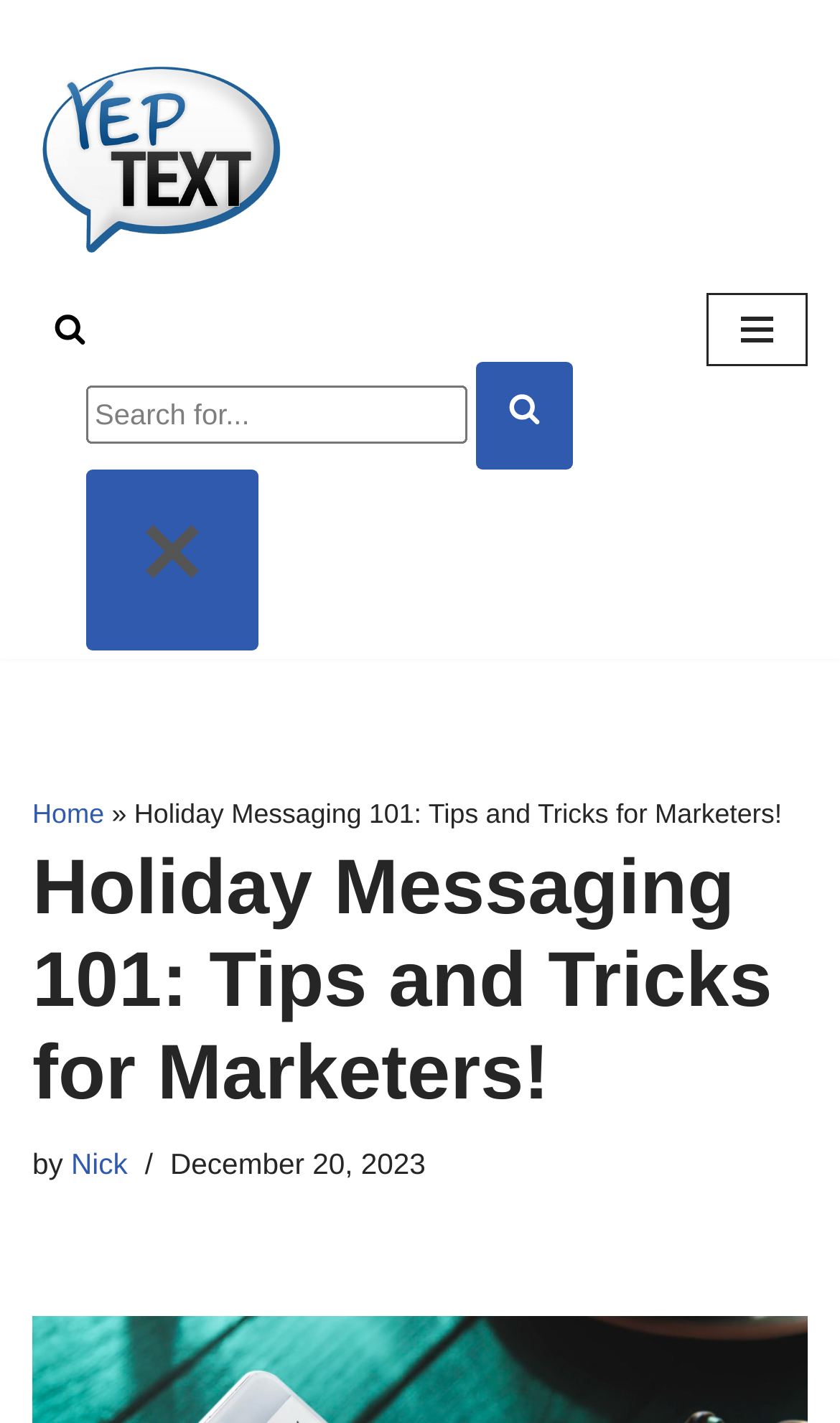What is the date of this article?
Please give a detailed and elaborate answer to the question.

I found the date by looking at the time element, which contains a static text element that says 'December 20, 2023'.